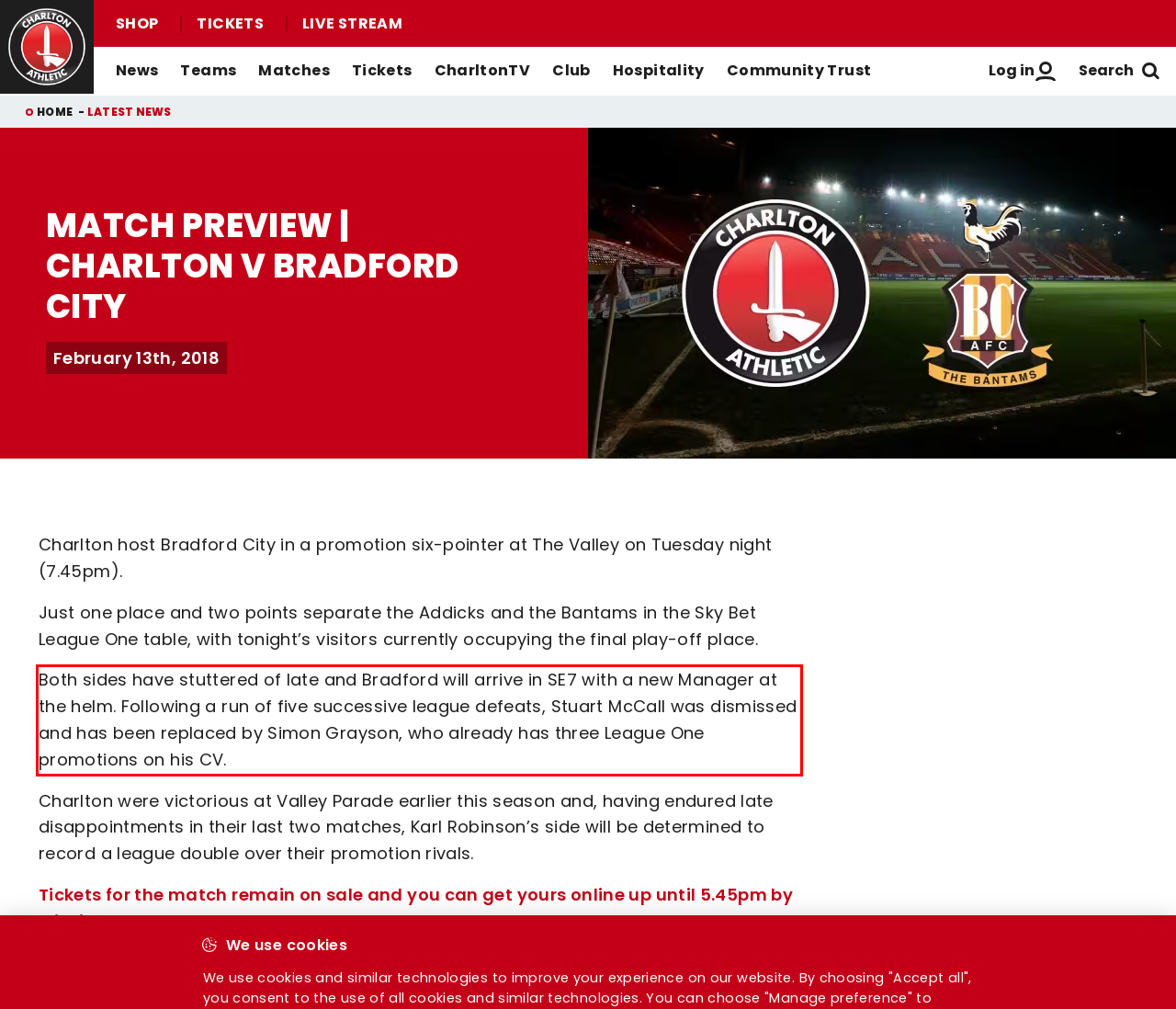Given a screenshot of a webpage with a red bounding box, extract the text content from the UI element inside the red bounding box.

Both sides have stuttered of late and Bradford will arrive in SE7 with a new Manager at the helm. Following a run of five successive league defeats, Stuart McCall was dismissed and has been replaced by Simon Grayson, who already has three League One promotions on his CV.